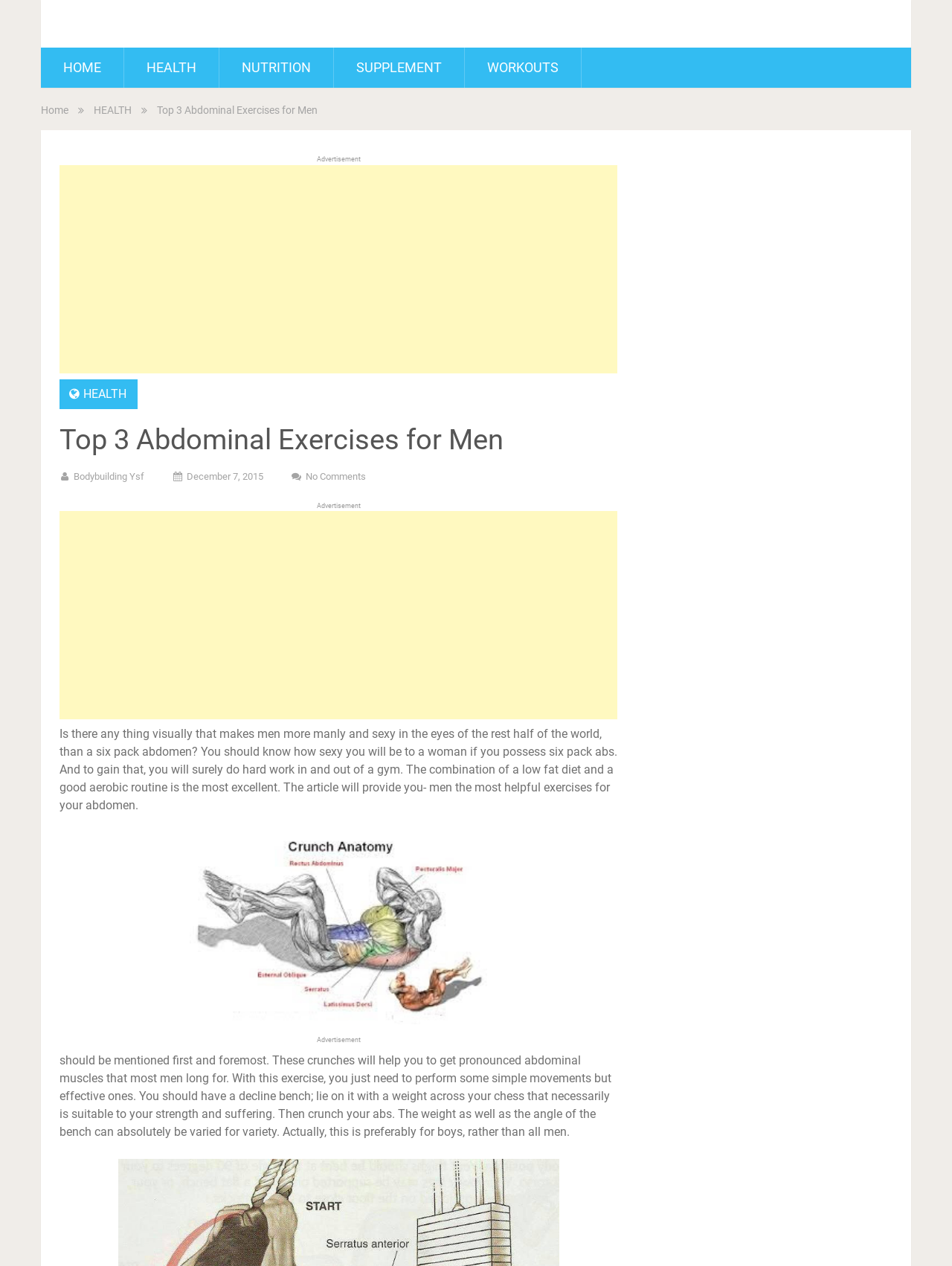Answer succinctly with a single word or phrase:
What is the purpose of crunches in abdominal exercises?

Pronounced abdominal muscles